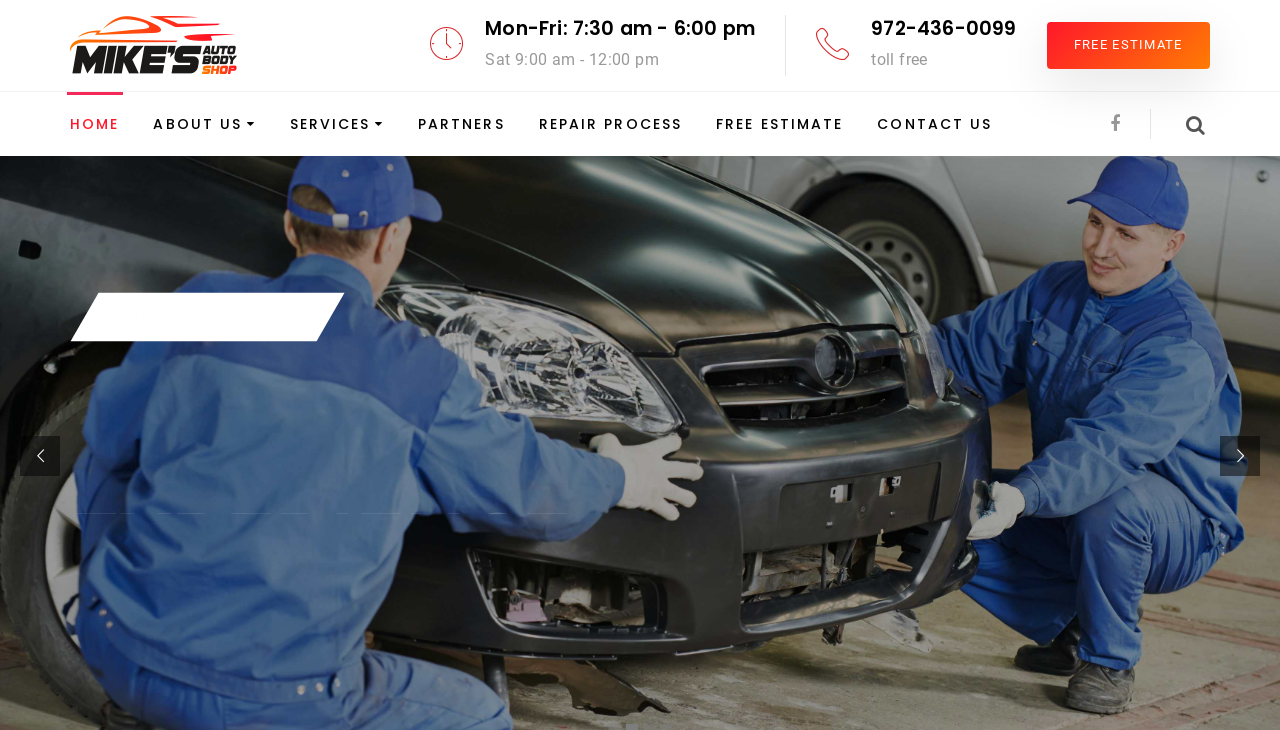Please find the bounding box for the UI element described by: "Home".

[0.055, 0.137, 0.093, 0.202]